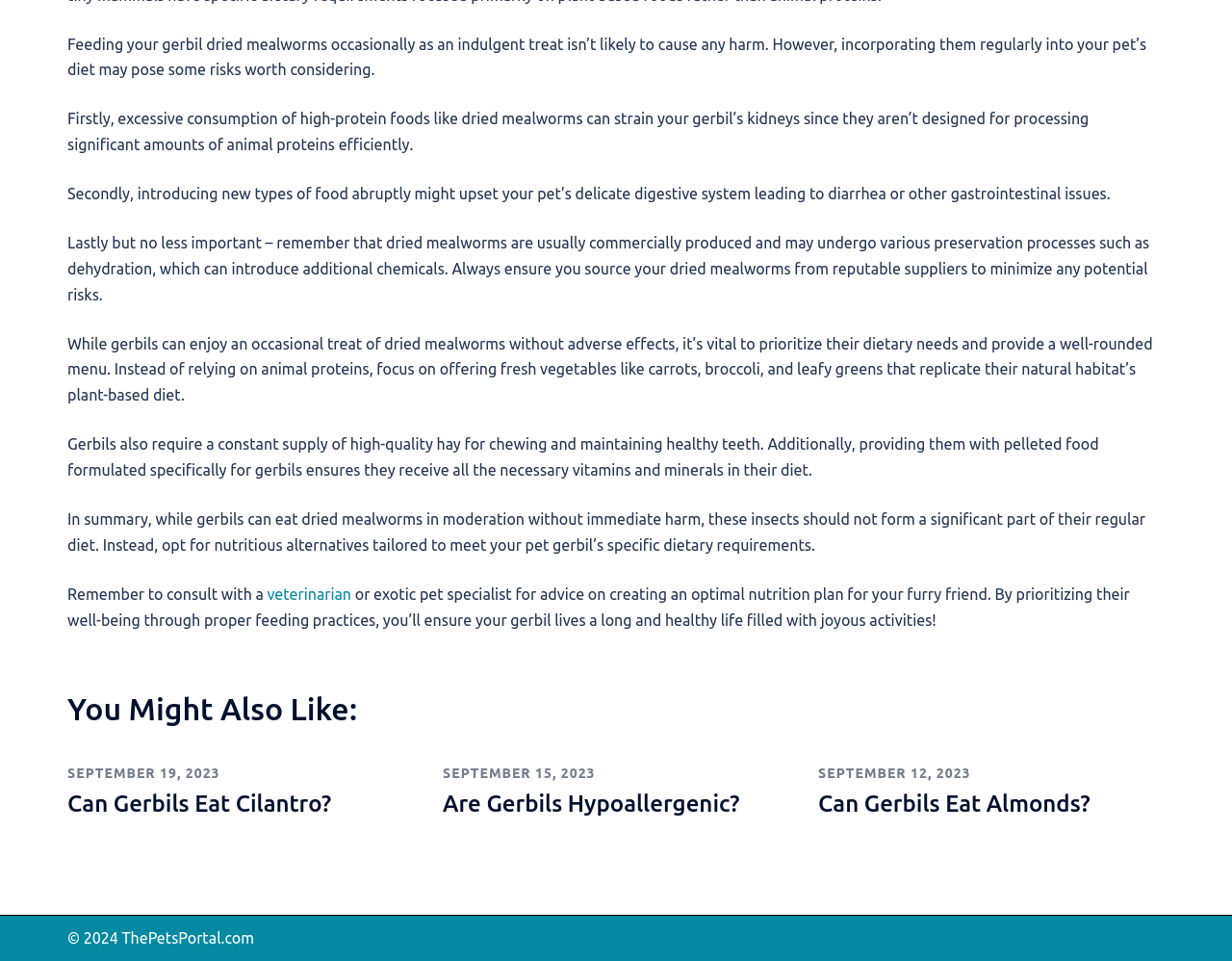Mark the bounding box of the element that matches the following description: "Are Gerbils Hypoallergenic?".

[0.359, 0.823, 0.6, 0.85]